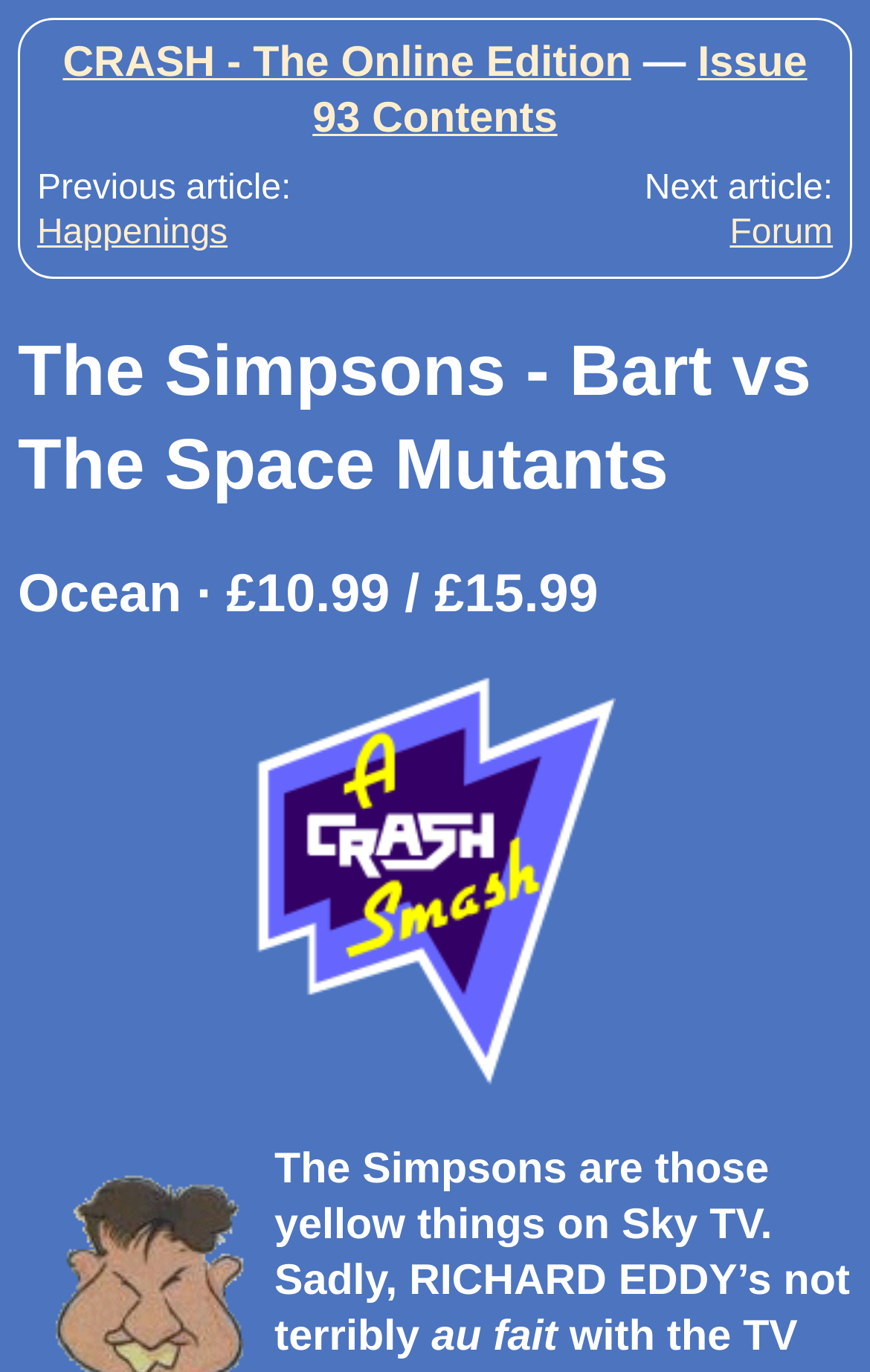Bounding box coordinates are specified in the format (top-left x, top-left y, bottom-right x, bottom-right y). All values are floating point numbers bounded between 0 and 1. Please provide the bounding box coordinate of the region this sentence describes: Issue 93 Contents

[0.359, 0.029, 0.928, 0.104]